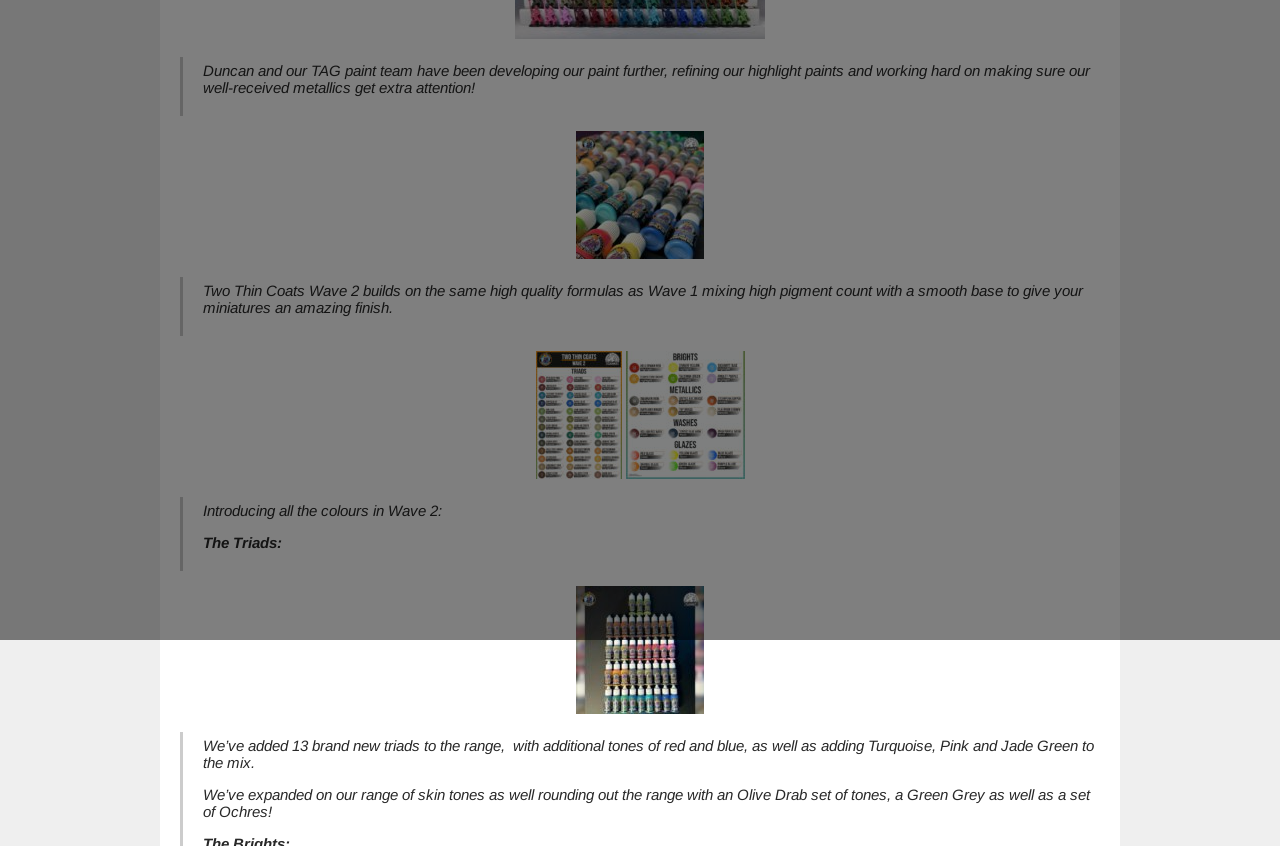Identify the bounding box for the described UI element: "Warmachine / Hordes".

[0.0, 0.124, 0.023, 0.169]